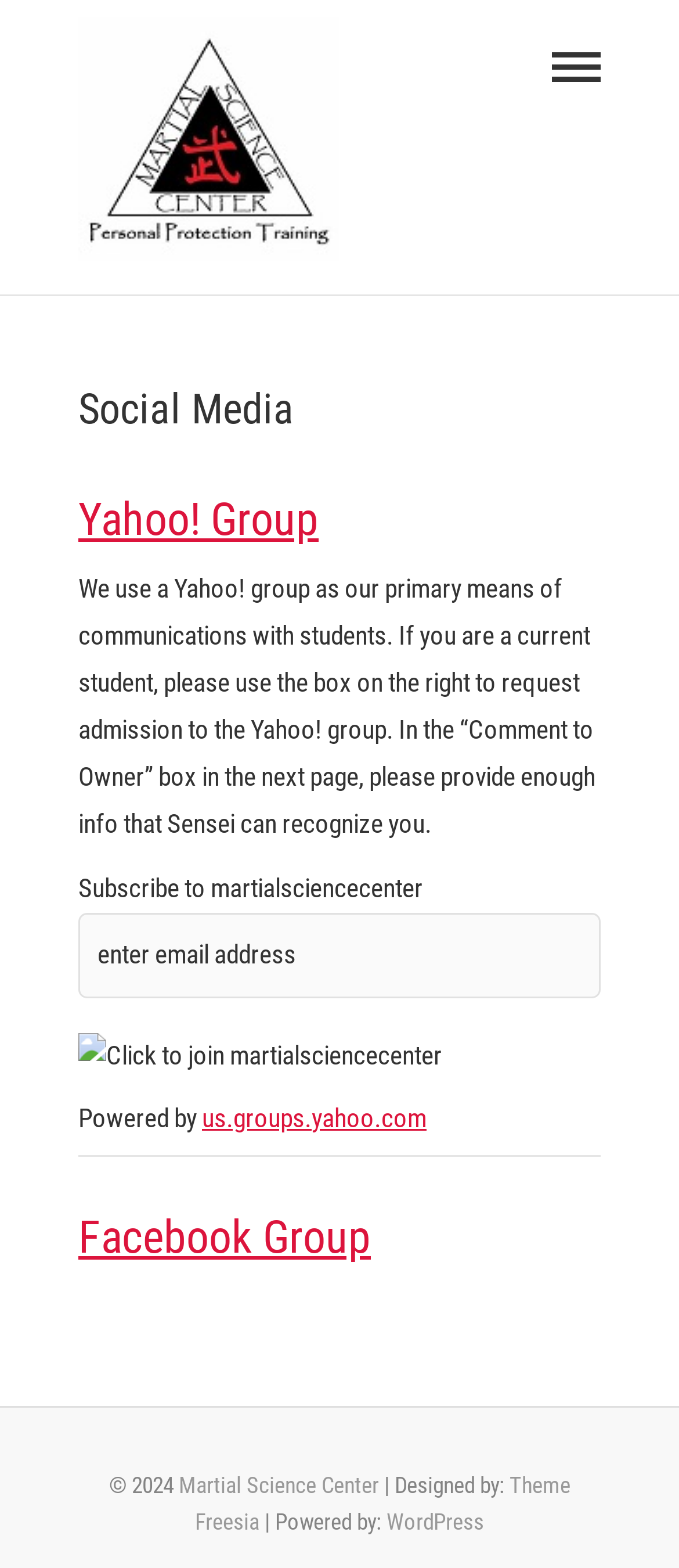Identify the bounding box coordinates of the section to be clicked to complete the task described by the following instruction: "go to the fifth link". The coordinates should be four float numbers between 0 and 1, formatted as [left, top, right, bottom].

None